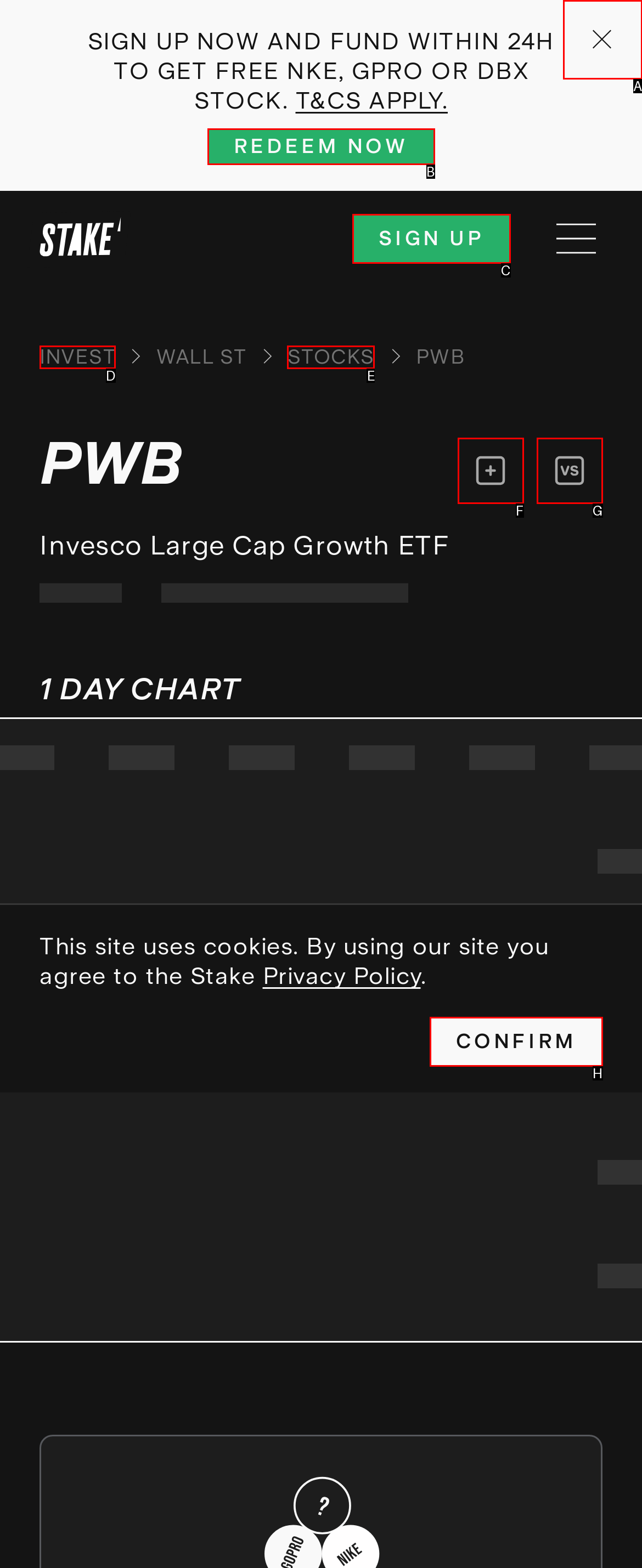Determine which UI element matches this description: Trade Now
Reply with the appropriate option's letter.

F